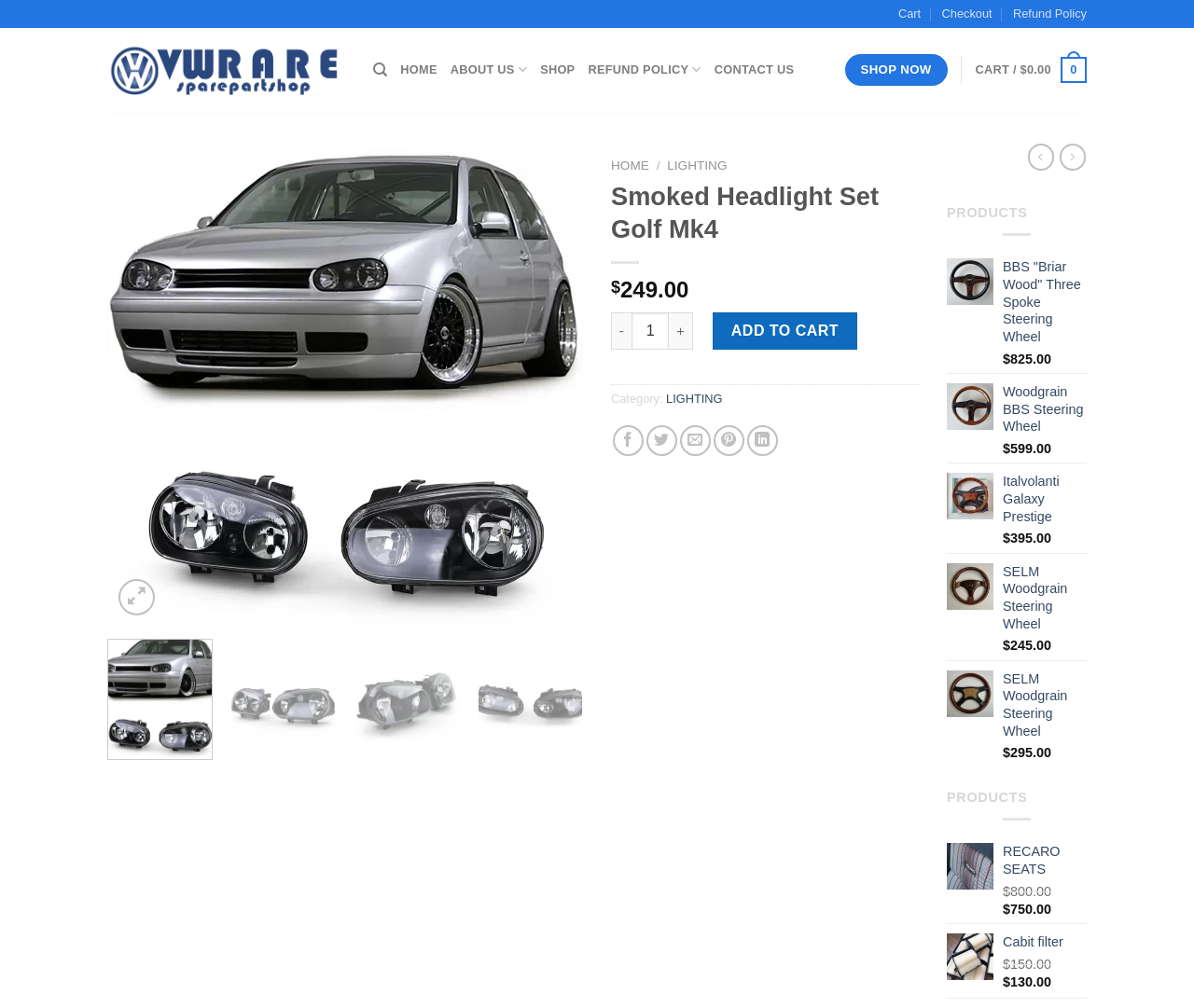Respond to the following query with just one word or a short phrase: 
How many products are shown on the webpage?

7